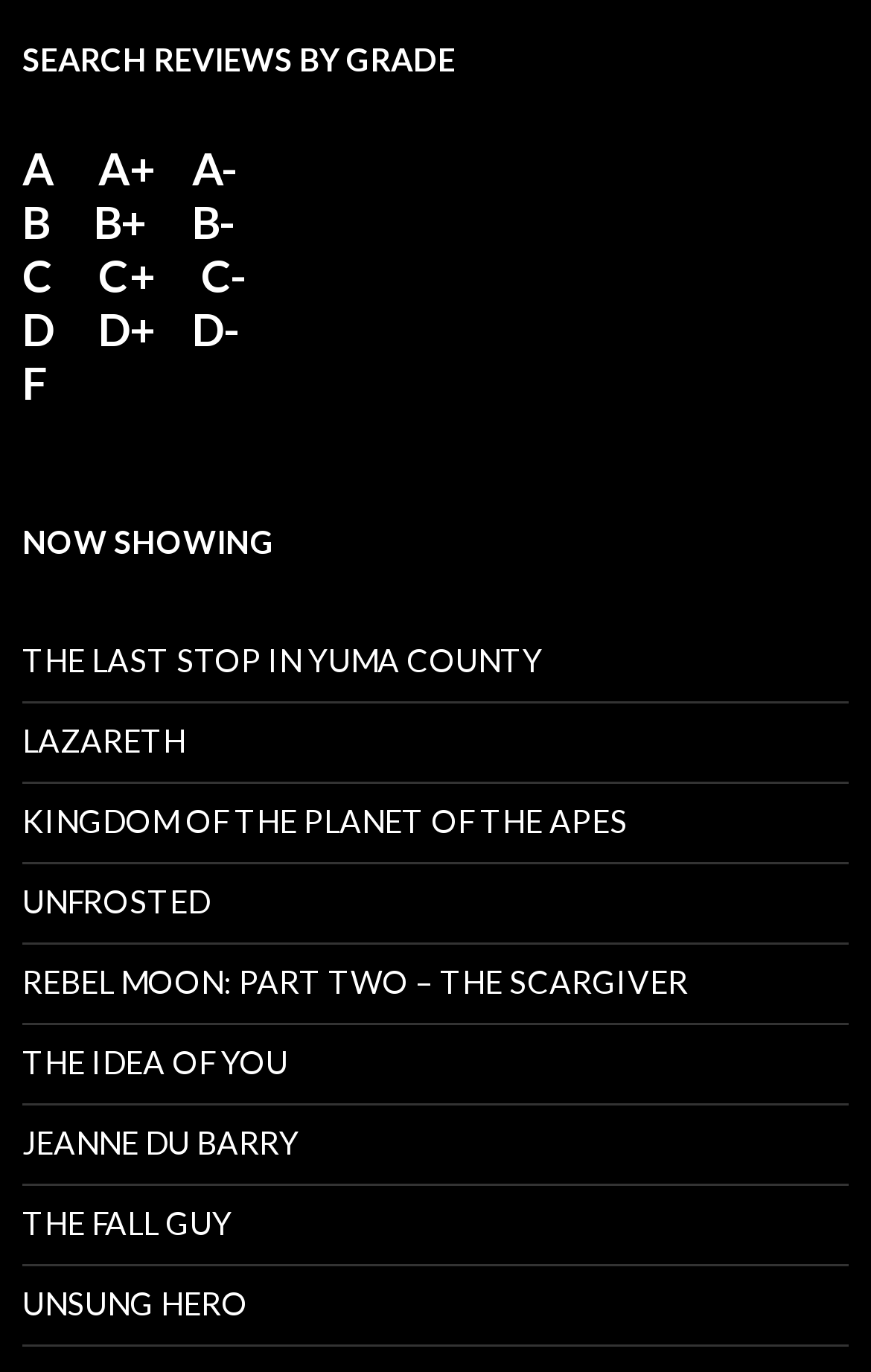How many movies are listed in the 'NOW SHOWING' section?
Examine the image and give a concise answer in one word or a short phrase.

9